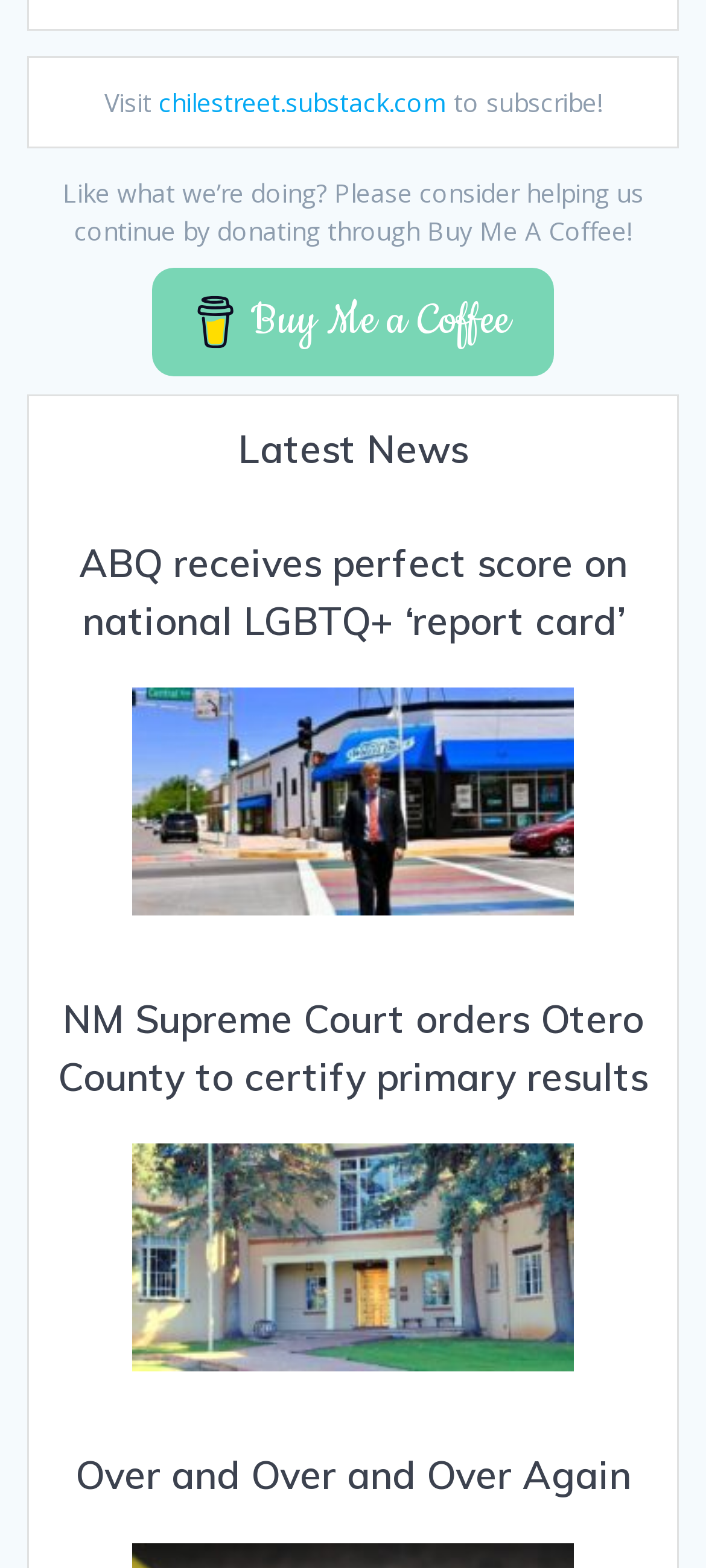Based on what you see in the screenshot, provide a thorough answer to this question: What is the purpose of the 'Visit' link?

The 'Visit' link is followed by the text 'to subscribe!', suggesting that the purpose of the link is to allow users to subscribe to the website or its newsletter.